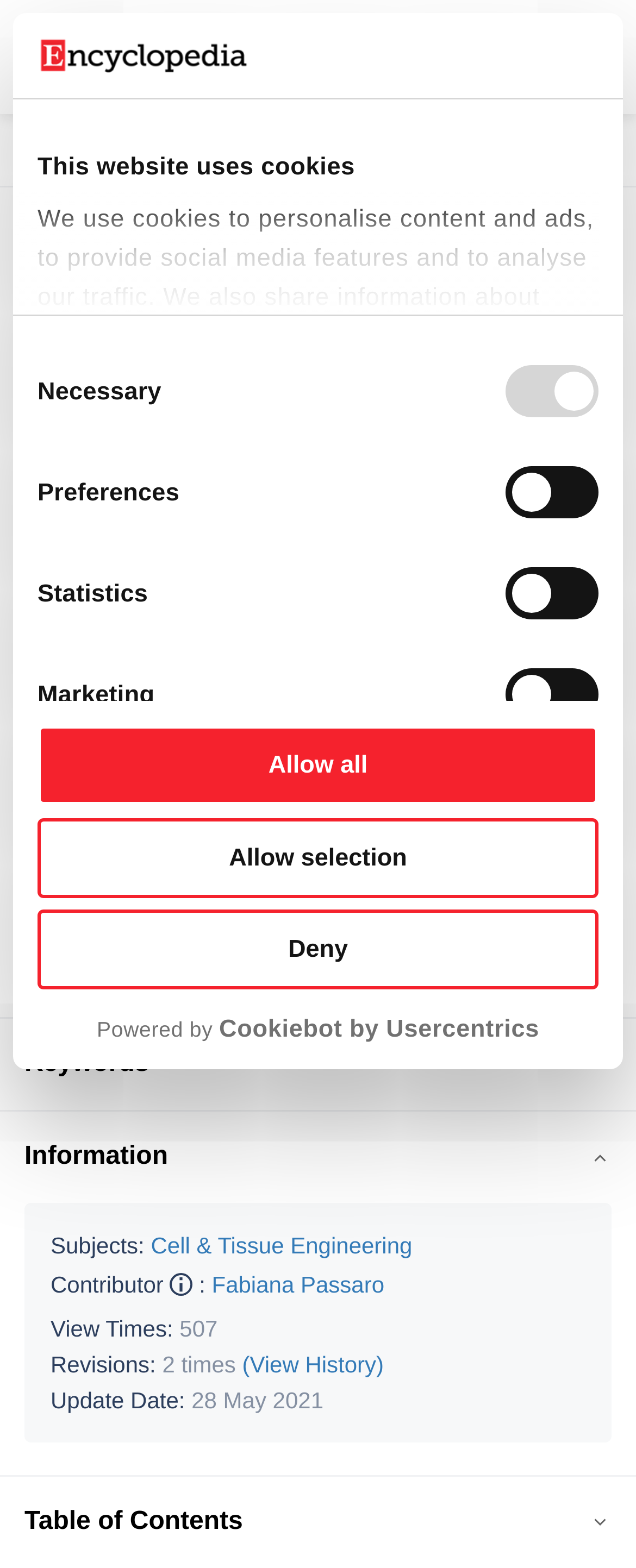Determine the bounding box for the described HTML element: "Powered by Cookiebot by Usercentrics". Ensure the coordinates are four float numbers between 0 and 1 in the format [left, top, right, bottom].

[0.059, 0.647, 0.941, 0.666]